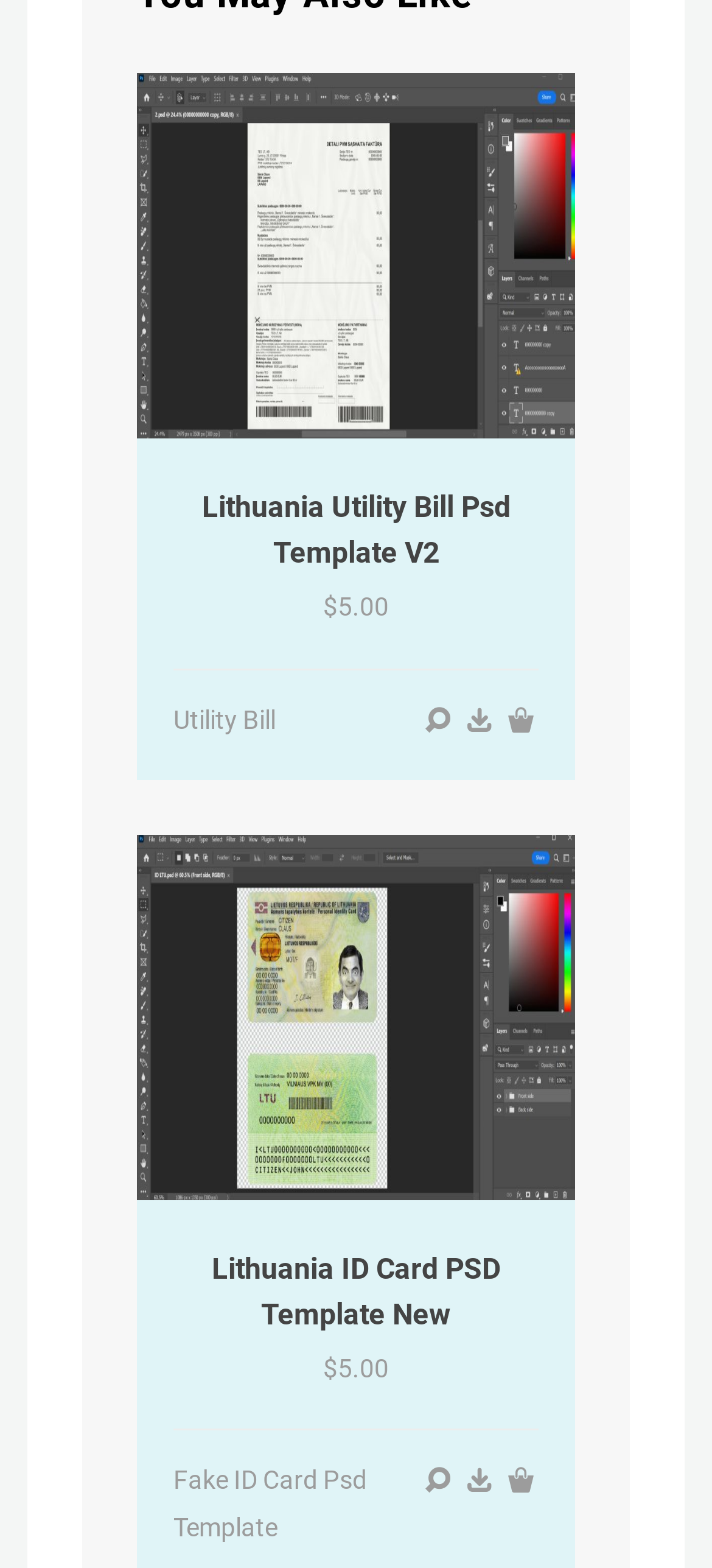Please answer the following query using a single word or phrase: 
How many elements are under the 'You May Also Like' heading?

5